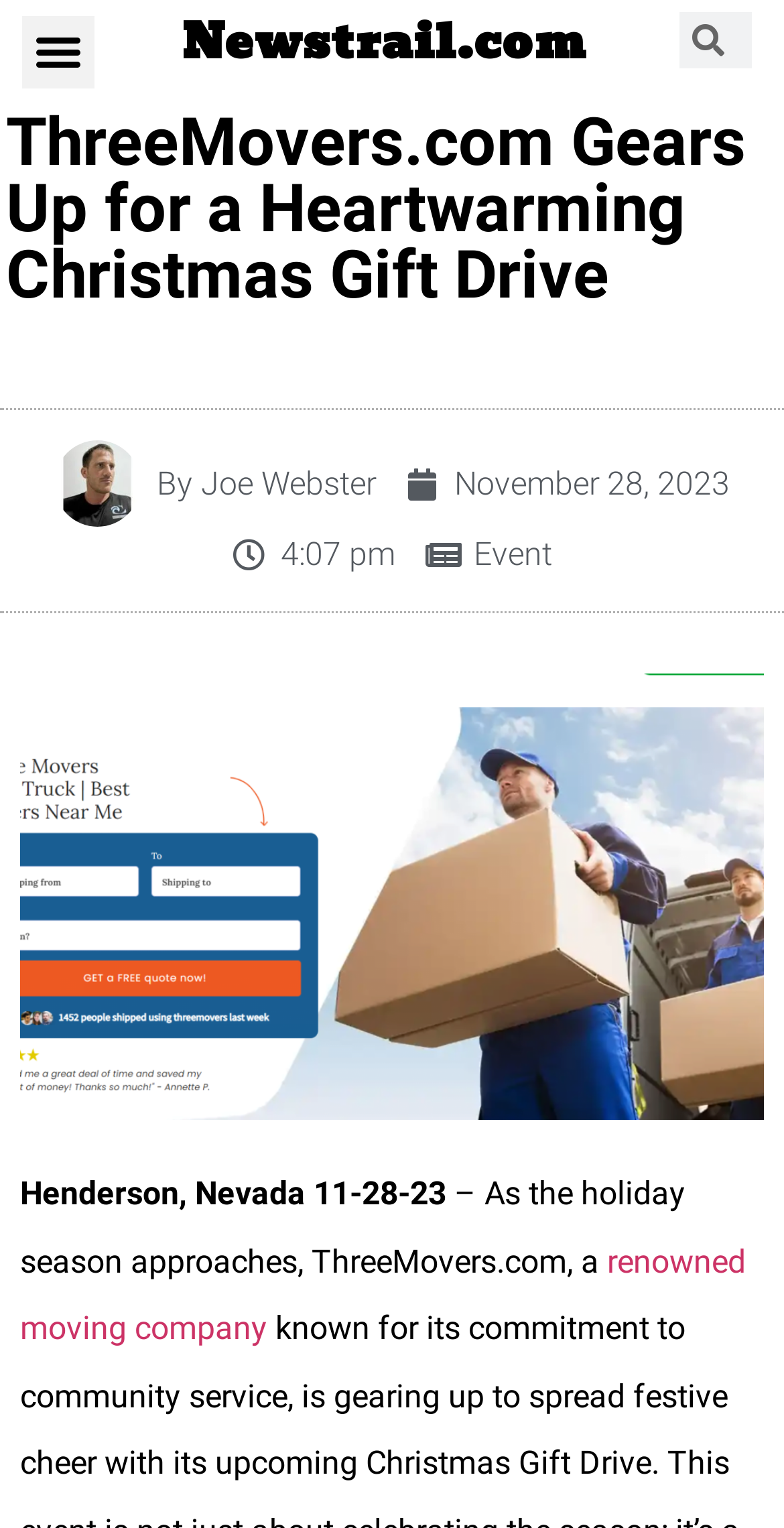For the given element description Menu, determine the bounding box coordinates of the UI element. The coordinates should follow the format (top-left x, top-left y, bottom-right x, bottom-right y) and be within the range of 0 to 1.

[0.028, 0.011, 0.121, 0.058]